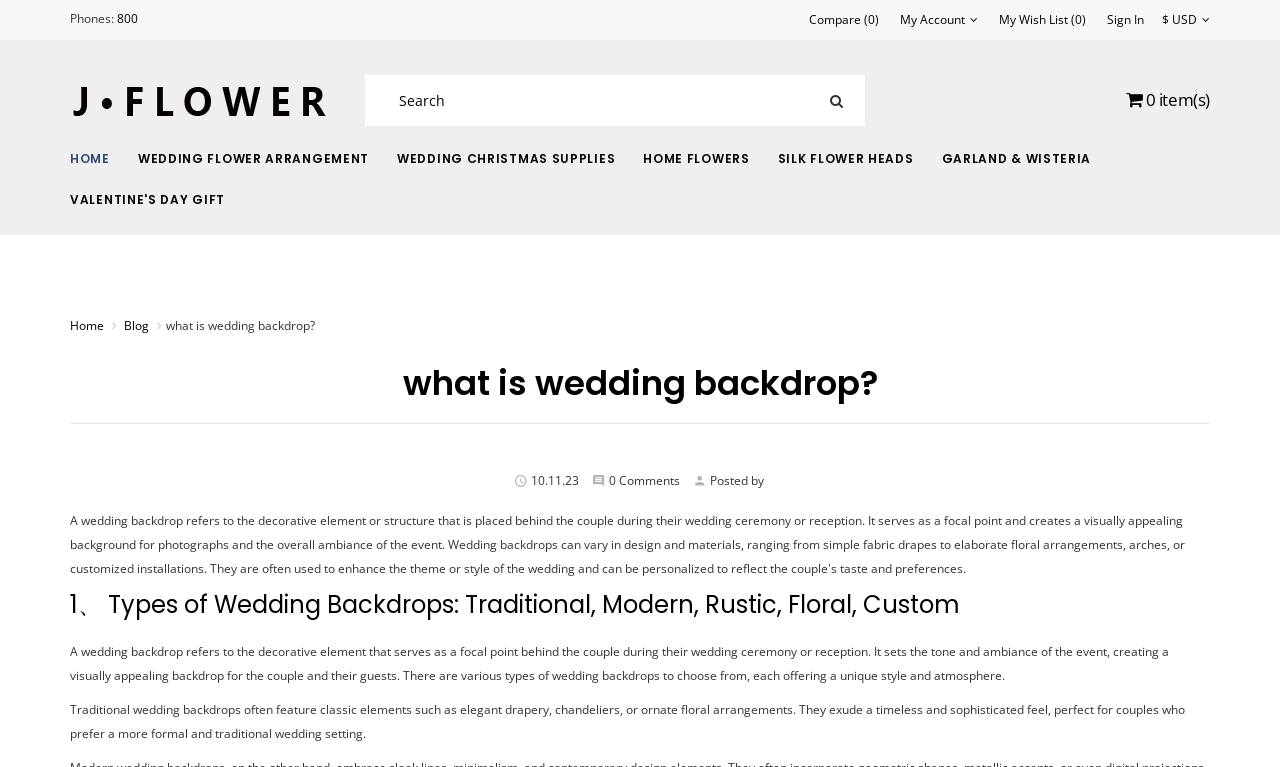Determine the coordinates of the bounding box for the clickable area needed to execute this instruction: "Support the project".

None